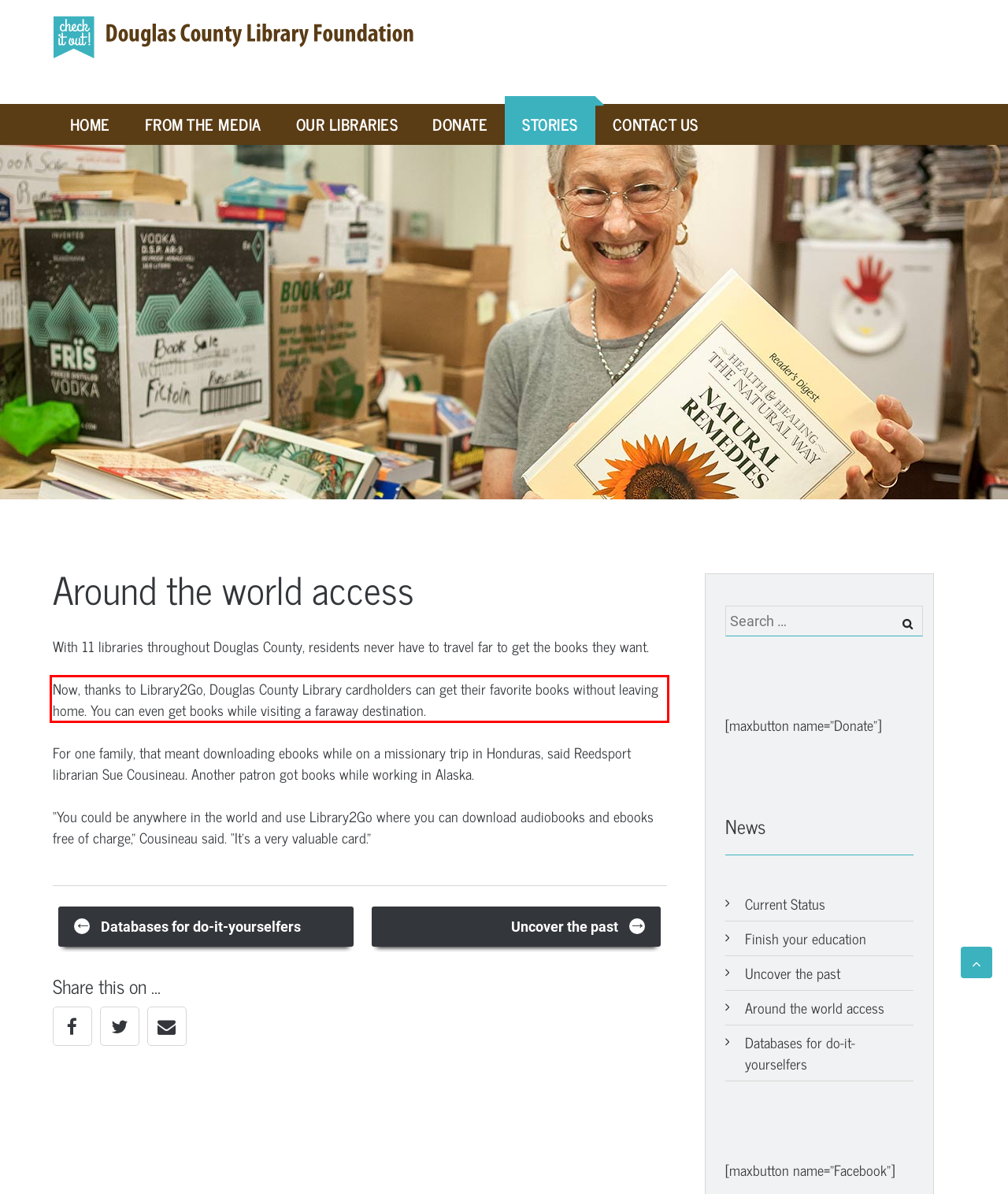You have a screenshot of a webpage, and there is a red bounding box around a UI element. Utilize OCR to extract the text within this red bounding box.

Now, thanks to Library2Go, Douglas County Library cardholders can get their favorite books without leaving home. You can even get books while visiting a faraway destination.